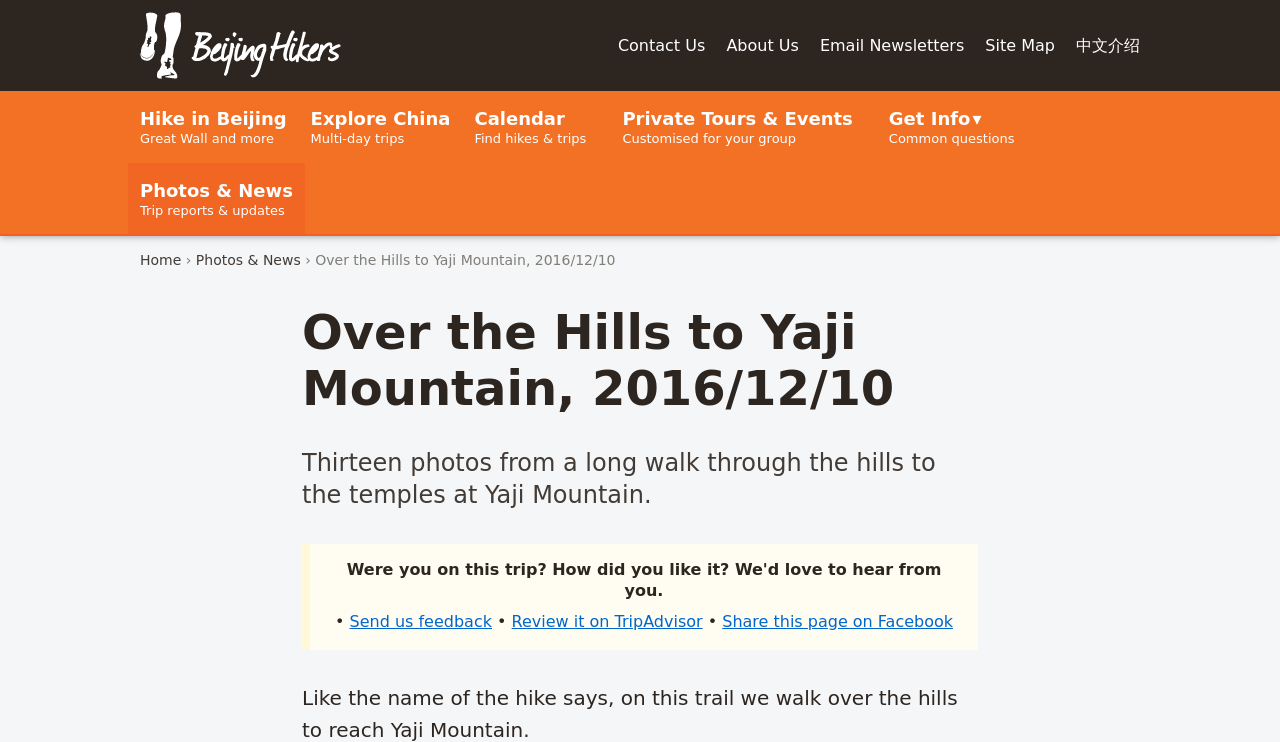What is the name of the organization leading the way since 2001?
Please look at the screenshot and answer in one word or a short phrase.

Beijing Hikers